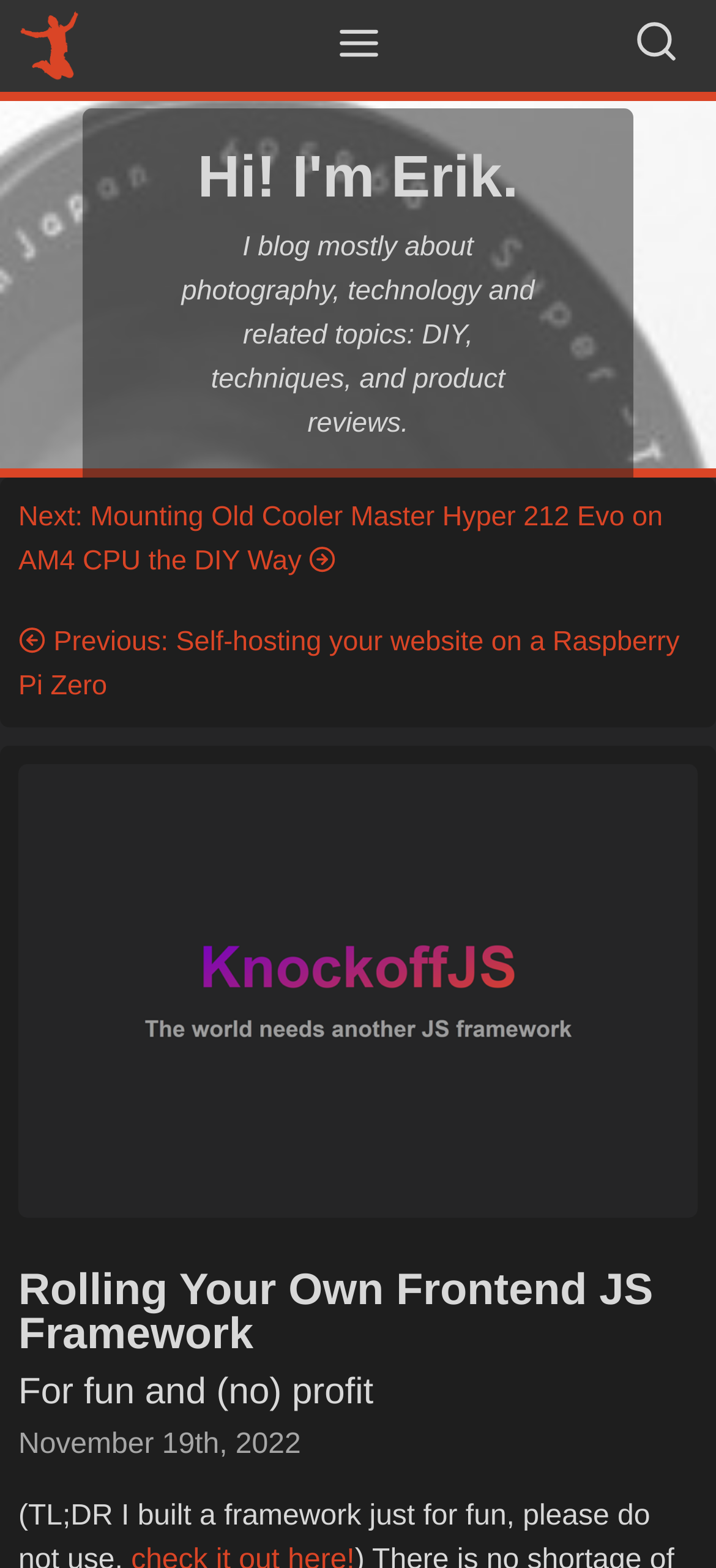Identify the bounding box coordinates of the area that should be clicked in order to complete the given instruction: "Toggle the menu". The bounding box coordinates should be four float numbers between 0 and 1, i.e., [left, top, right, bottom].

[0.436, 0.013, 0.564, 0.042]